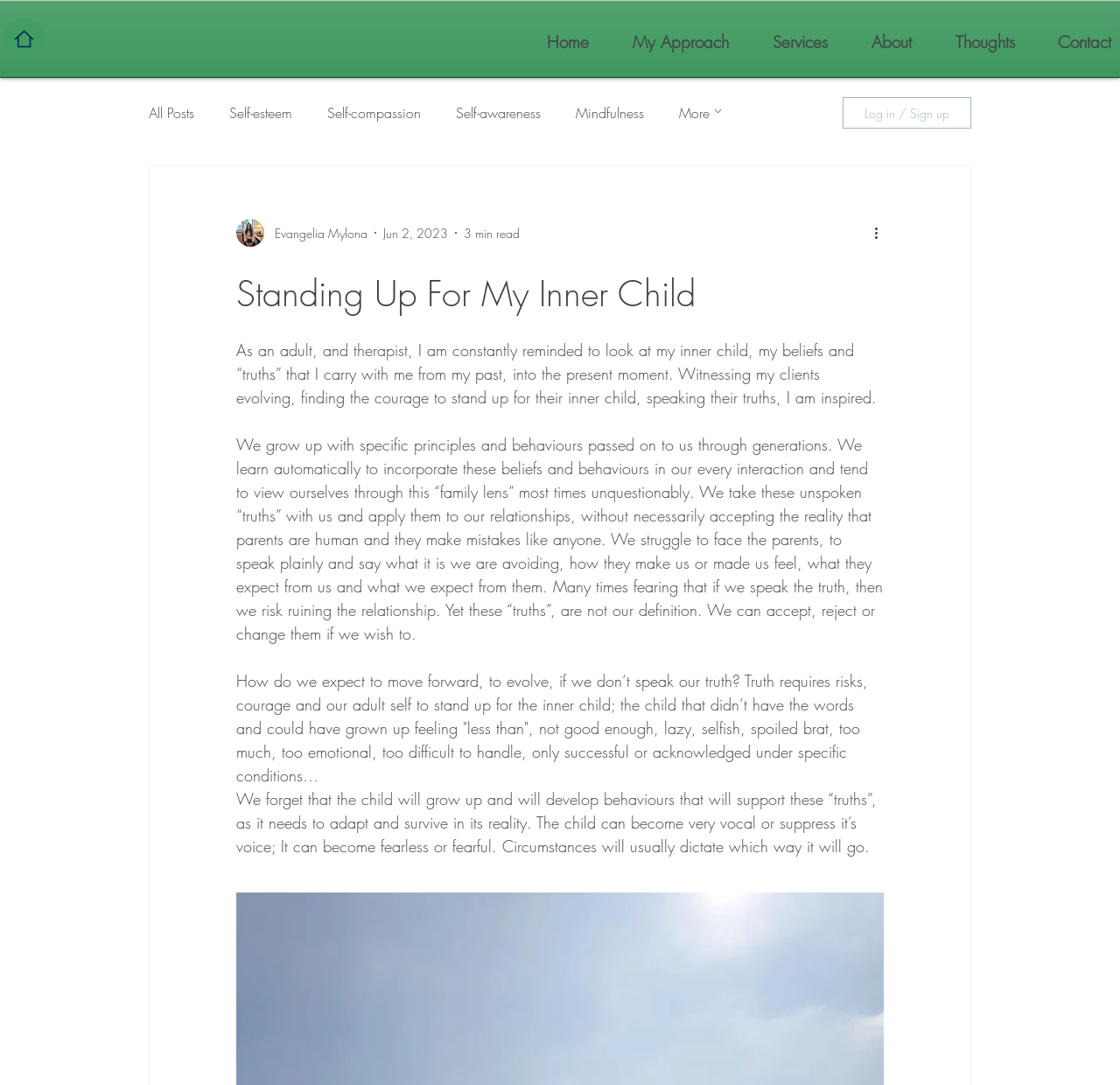What is the name of the psychotherapist?
Using the visual information, answer the question in a single word or phrase.

Evangelia Mylona